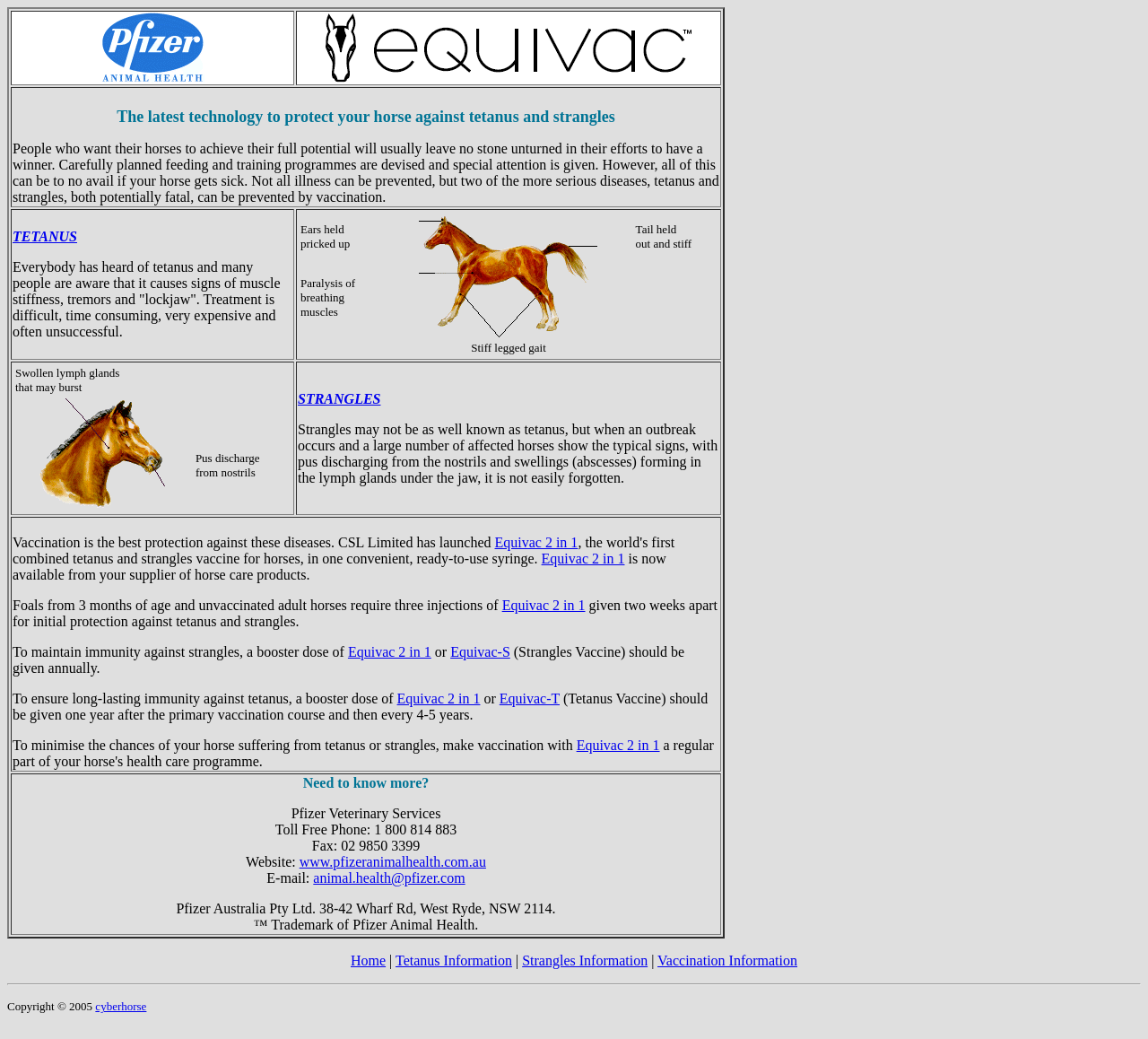Answer this question in one word or a short phrase: What is the phone number of Pfizer Veterinary Services?

1 800 814 883